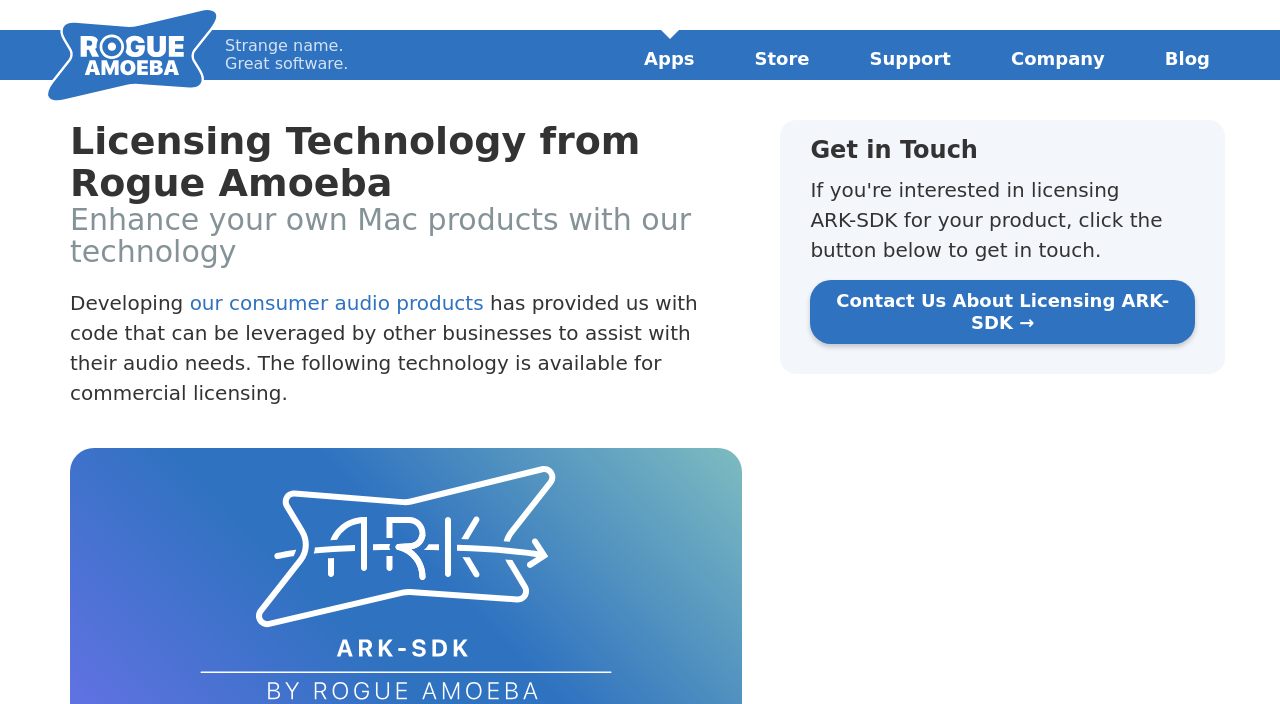Specify the bounding box coordinates of the element's region that should be clicked to achieve the following instruction: "Learn more about Audio Hijack". The bounding box coordinates consist of four float numbers between 0 and 1, in the format [left, top, right, bottom].

[0.48, 0.188, 0.652, 0.254]